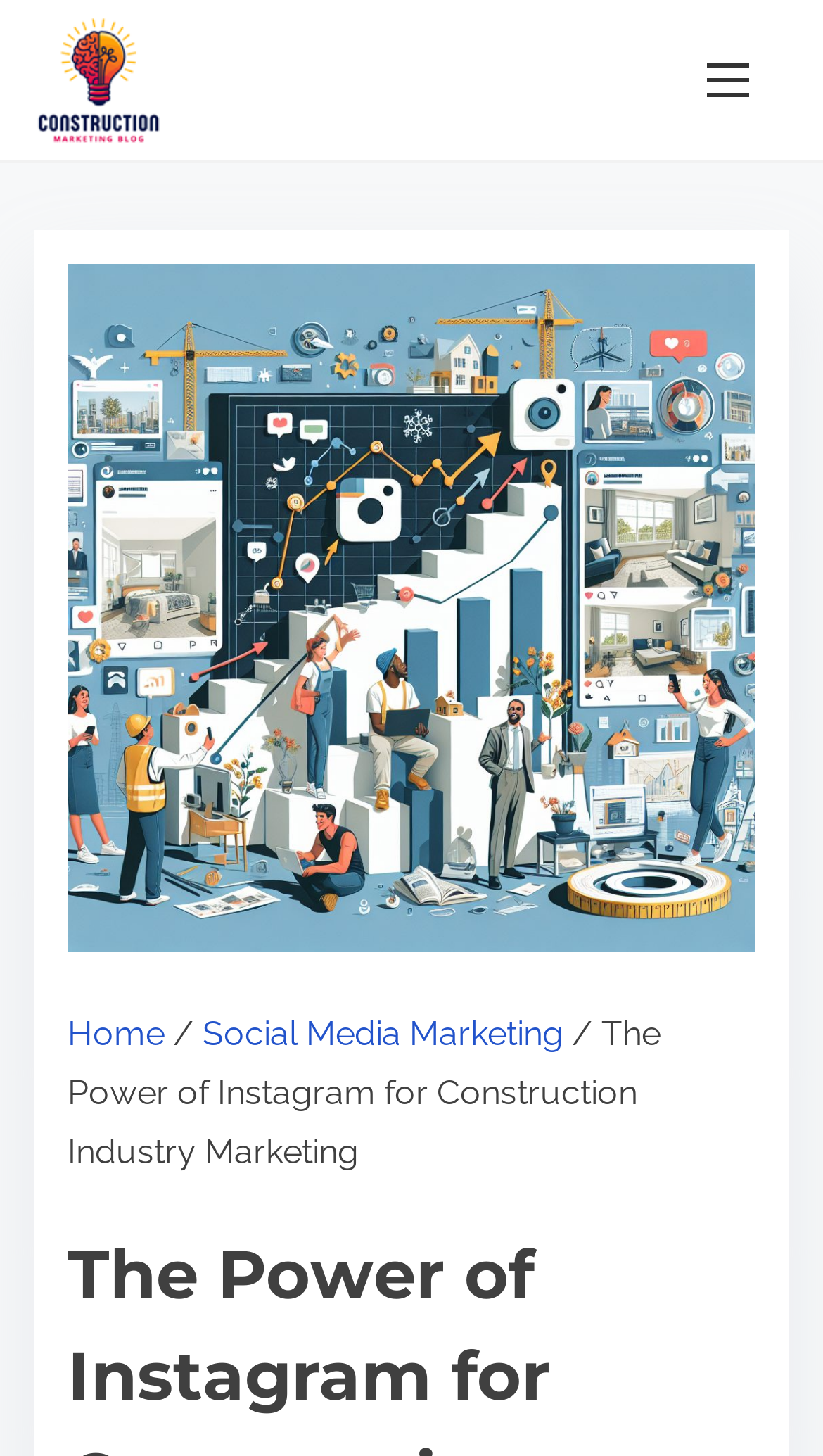What is the position of the navigation element on the page?
Please answer using one word or phrase, based on the screenshot.

Top-right